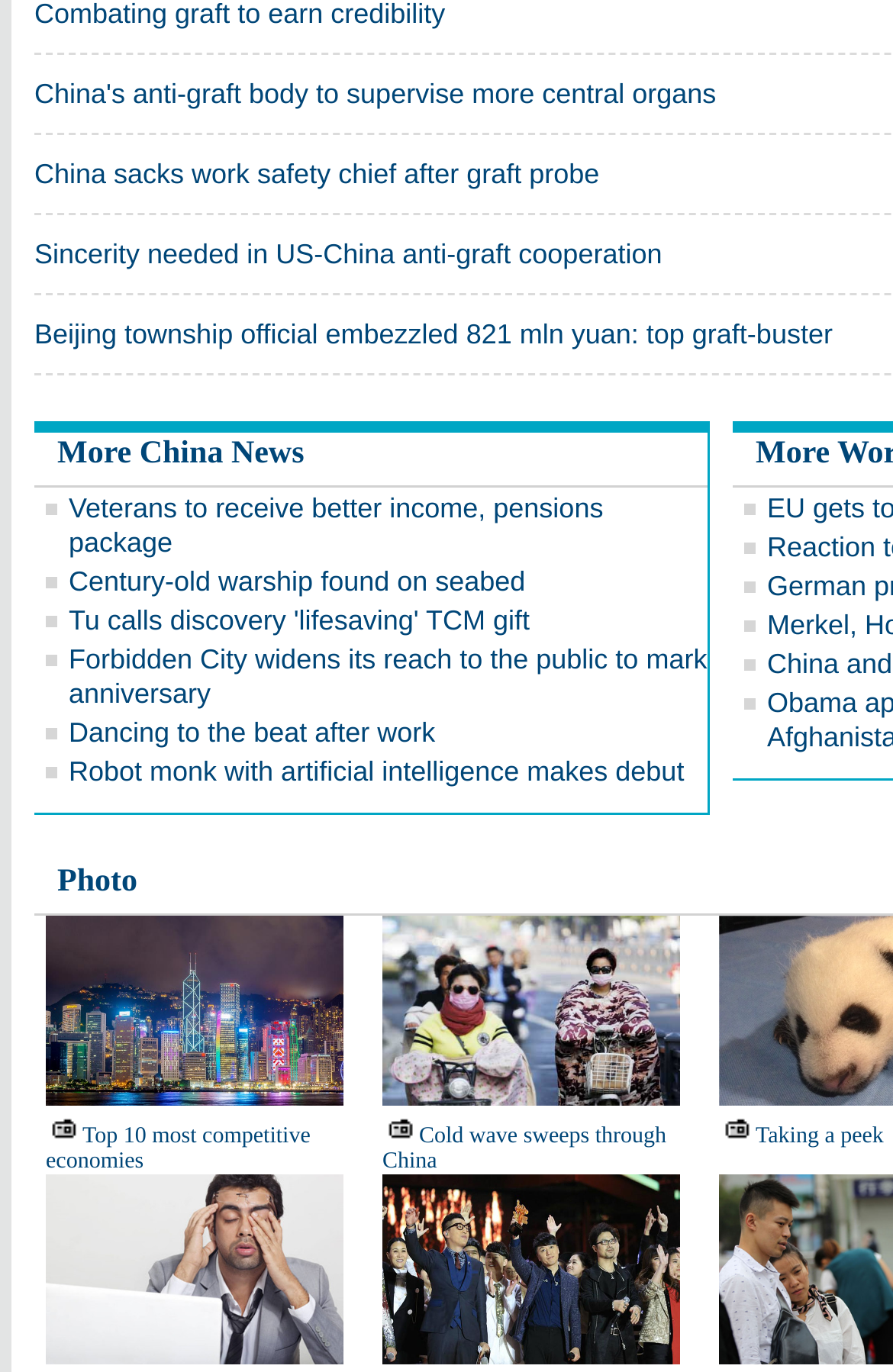Are there any links to non-news articles?
Offer a detailed and exhaustive answer to the question.

I looked at the link elements on the webpage and found that some of them, such as 'Top 10 most competitive economies', do not appear to be news articles, so there are links to non-news articles.